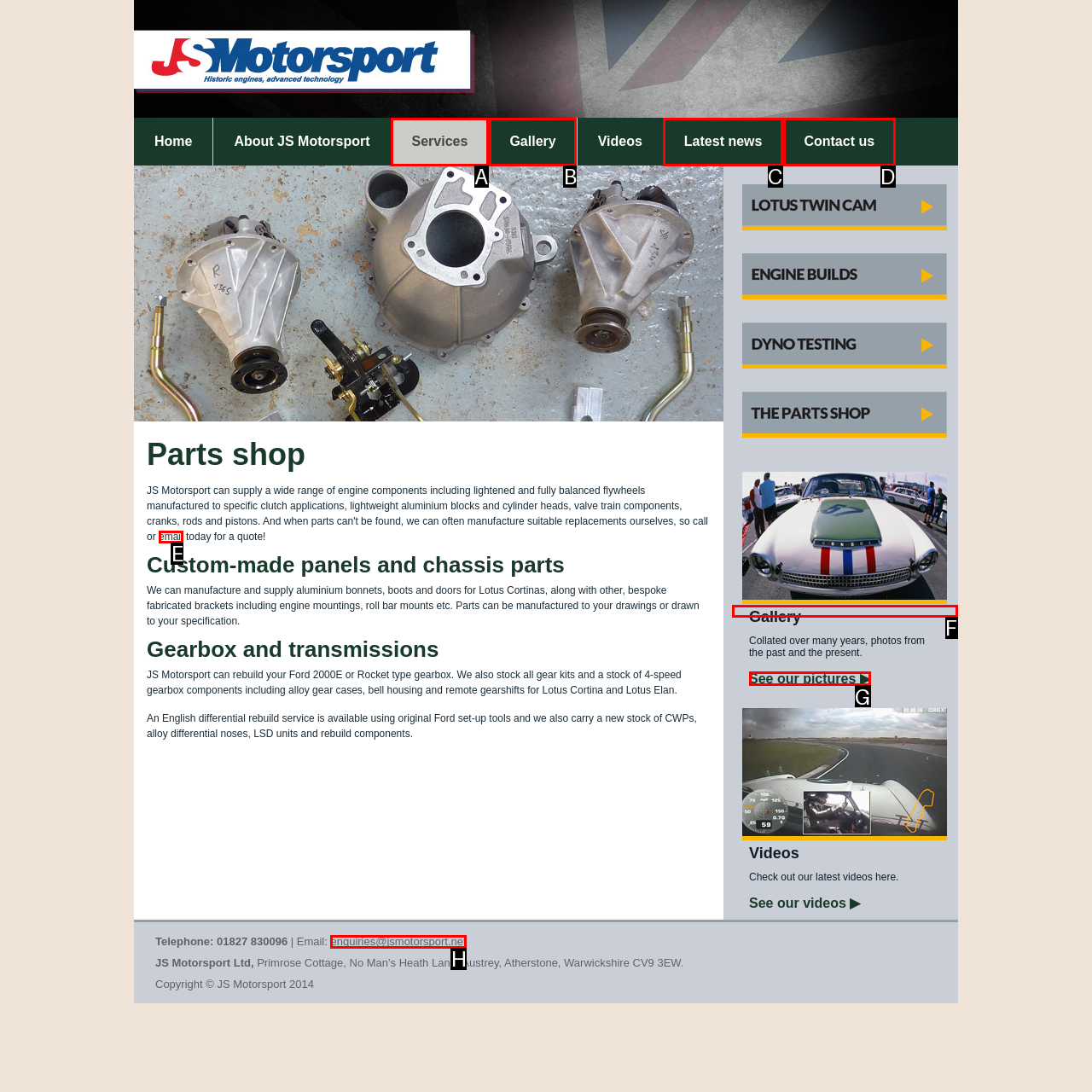Tell me which one HTML element I should click to complete the following task: learn about research and expertise Answer with the option's letter from the given choices directly.

None